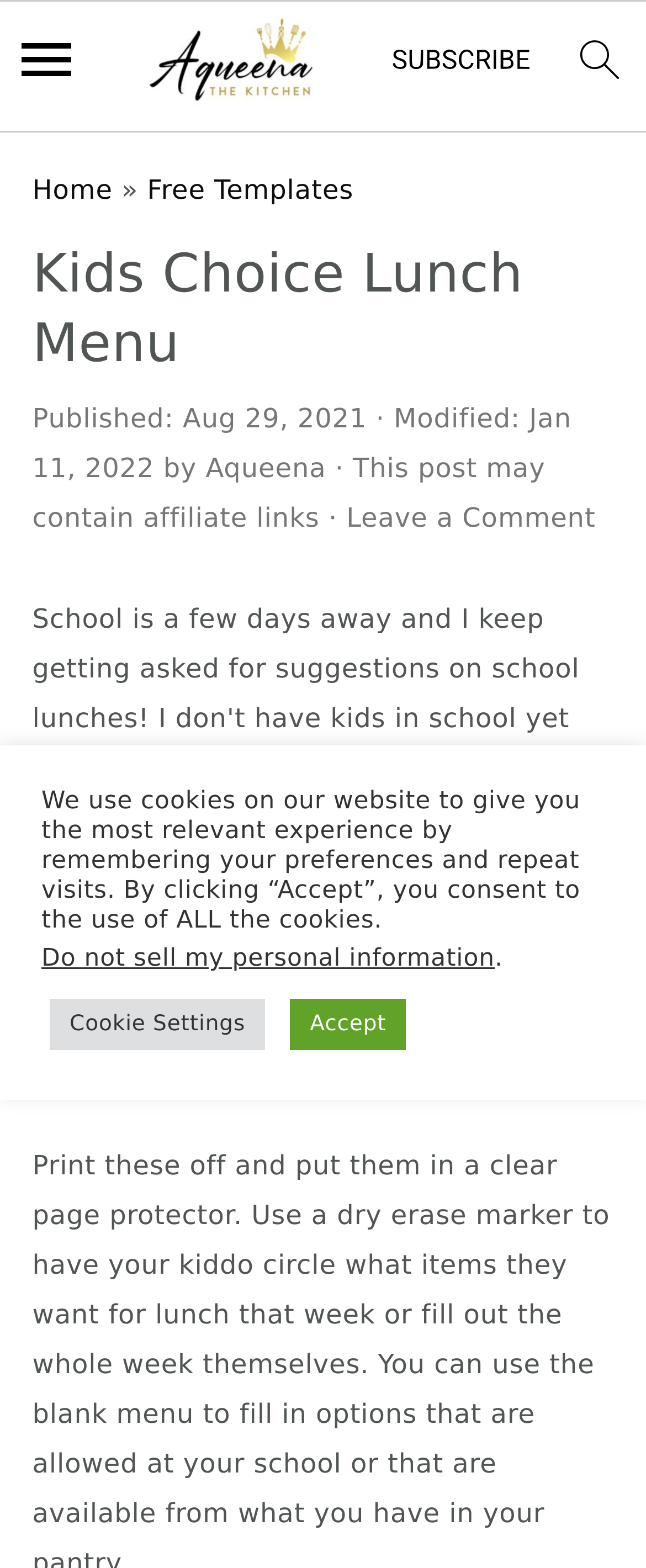What is the name of the author of the post?
Please ensure your answer to the question is detailed and covers all necessary aspects.

I found the name of the author by looking at the link 'Aqueena' which is located below the heading 'Kids Choice Lunch Menu' and is described as the author of the post.